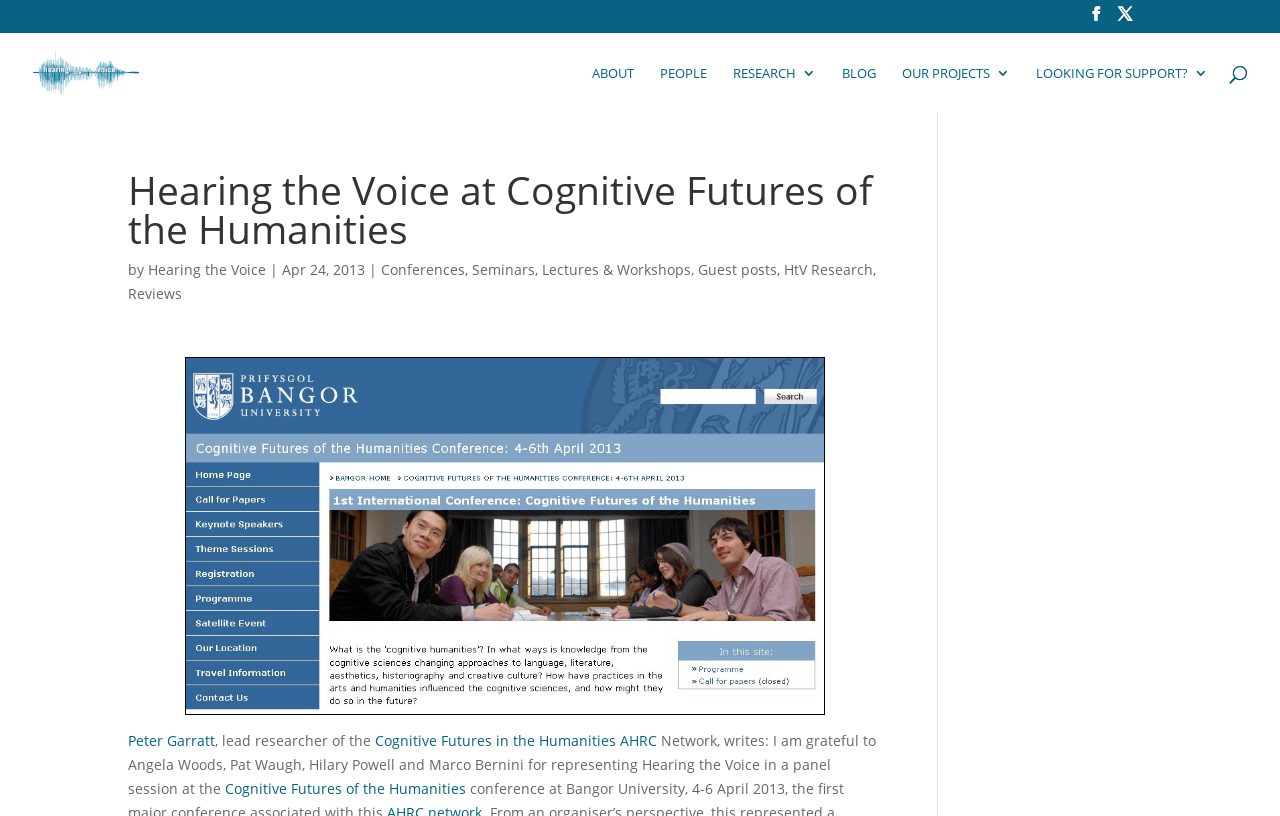Determine the coordinates of the bounding box that should be clicked to complete the instruction: "Search for something". The coordinates should be represented by four float numbers between 0 and 1: [left, top, right, bottom].

[0.053, 0.039, 0.953, 0.042]